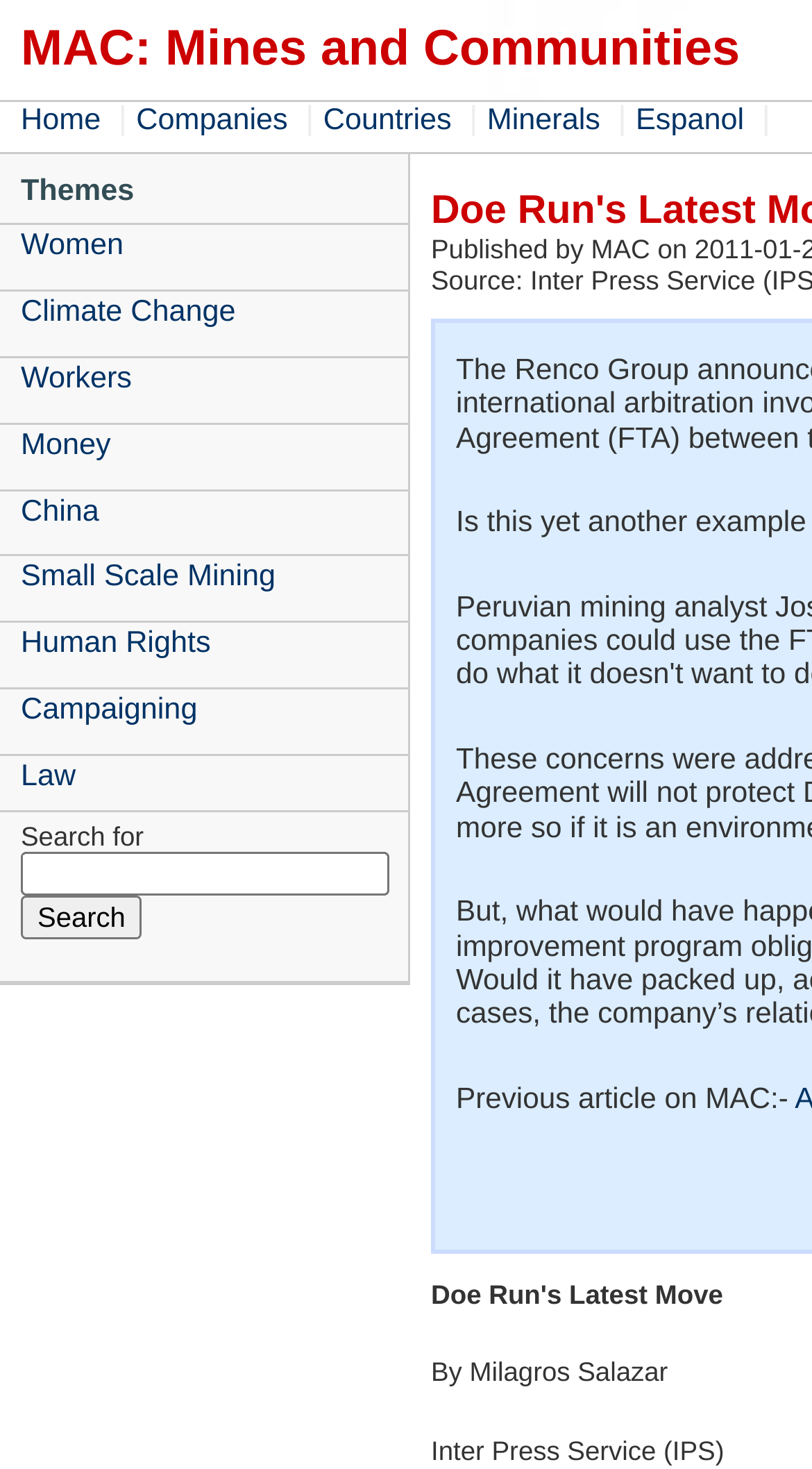Pinpoint the bounding box coordinates of the clickable element to carry out the following instruction: "click on search button."

[0.026, 0.61, 0.175, 0.64]